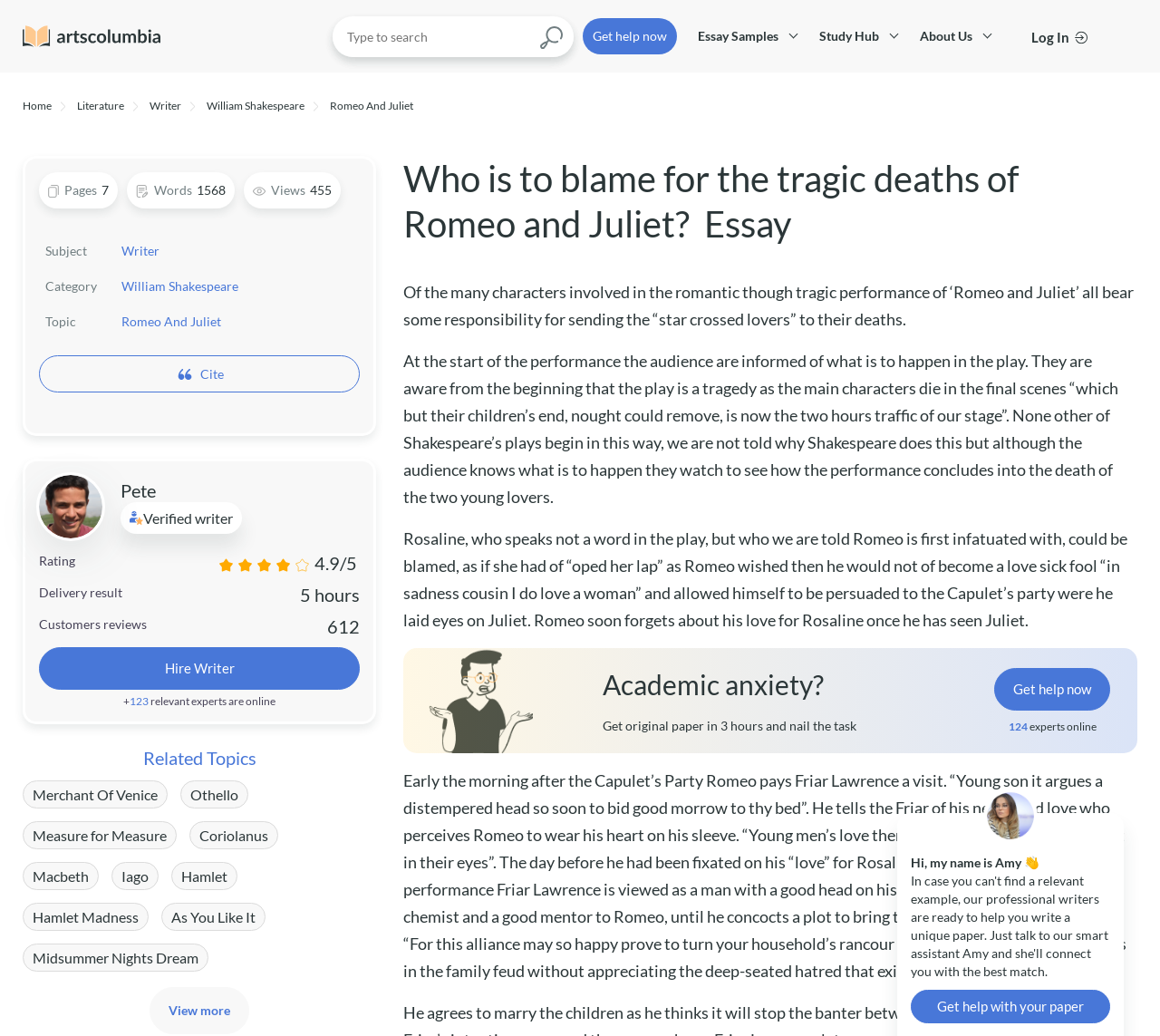Can you find the bounding box coordinates for the element to click on to achieve the instruction: "View related topics"?

[0.02, 0.721, 0.324, 0.743]